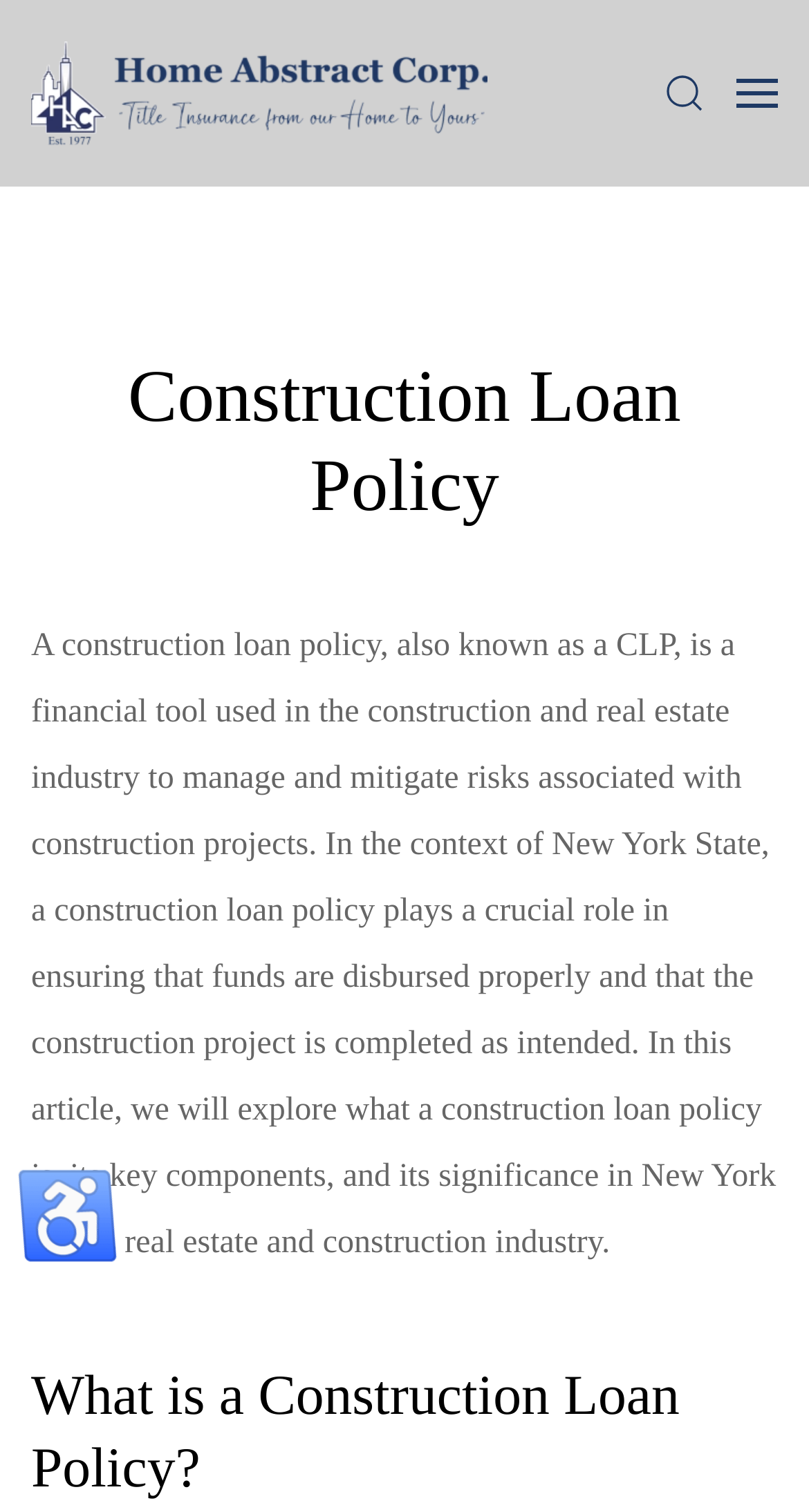Based on the element description aria-label="Open Menu", identify the bounding box coordinates for the UI element. The coordinates should be in the format (top-left x, top-left y, bottom-right x, bottom-right y) and within the 0 to 1 range.

[0.91, 0.007, 0.962, 0.117]